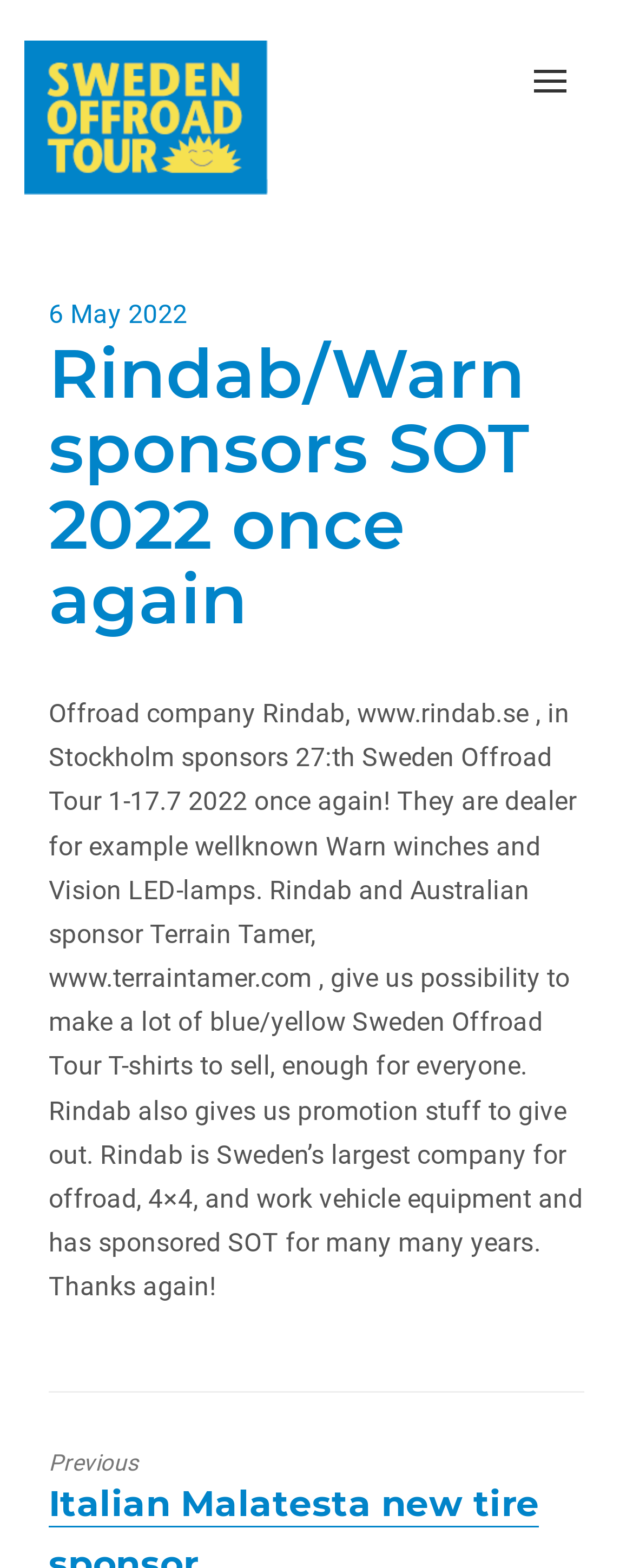Who sponsors Sweden Offroad Tour 2022?
Look at the screenshot and give a one-word or phrase answer.

Rindab/Warn